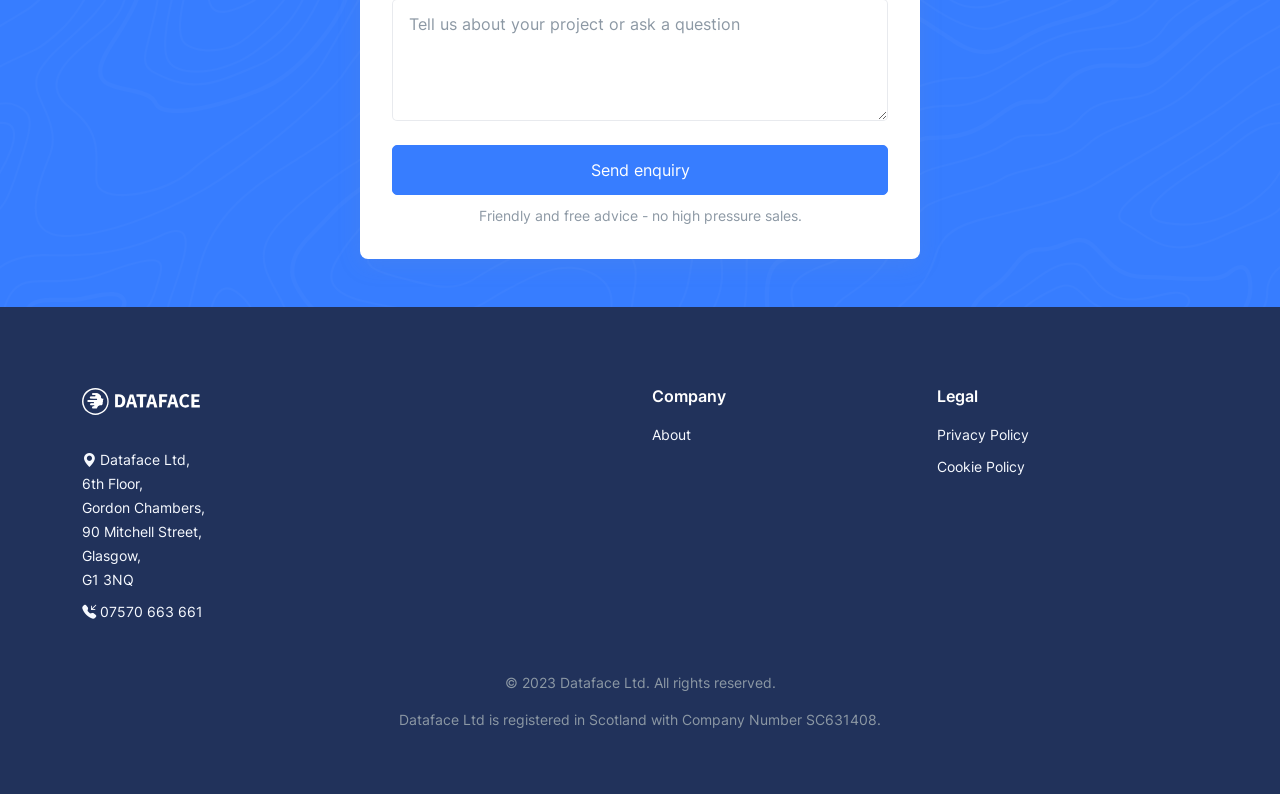Please examine the image and answer the question with a detailed explanation:
What type of information is available in the 'About' section?

The 'About' section is likely to contain information about the company, its history, mission, and values, as it is a common practice to have an 'About' section on a company website.